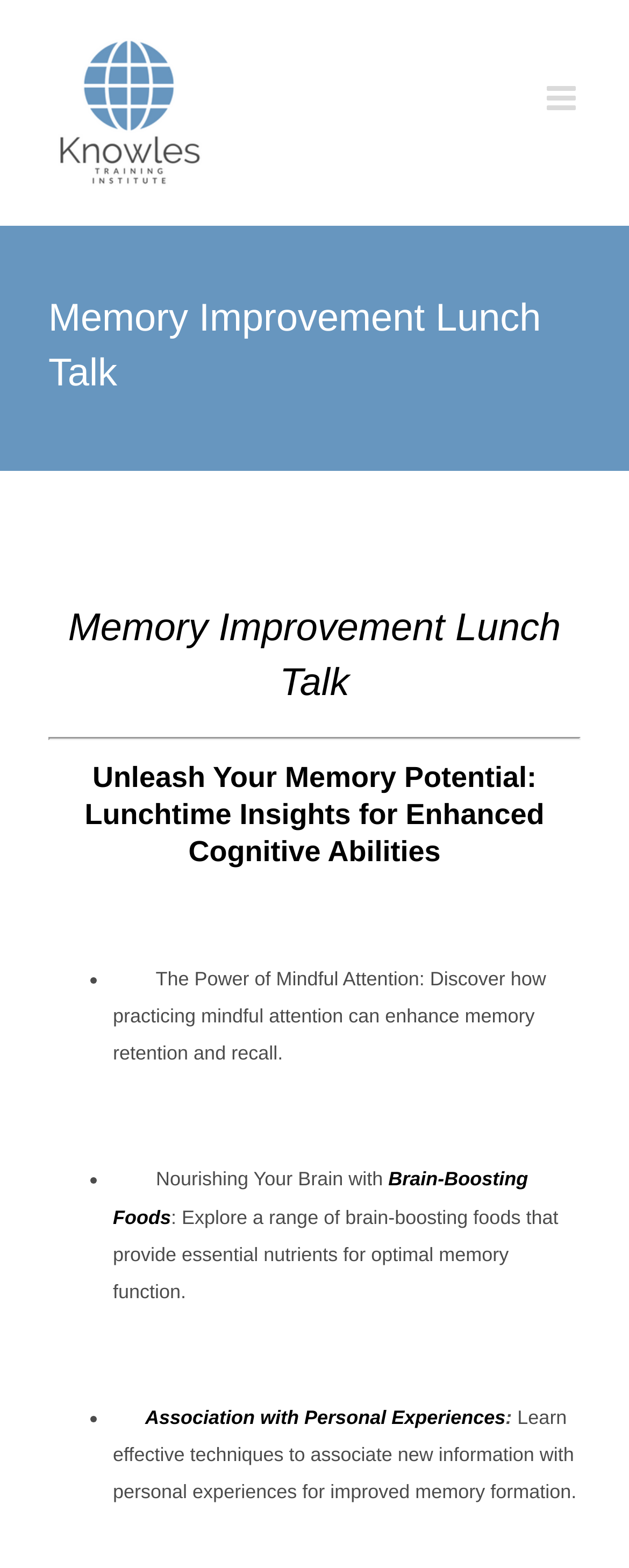Determine the bounding box coordinates of the UI element that matches the following description: "Go to Top". The coordinates should be four float numbers between 0 and 1 in the format [left, top, right, bottom].

[0.695, 0.607, 0.808, 0.652]